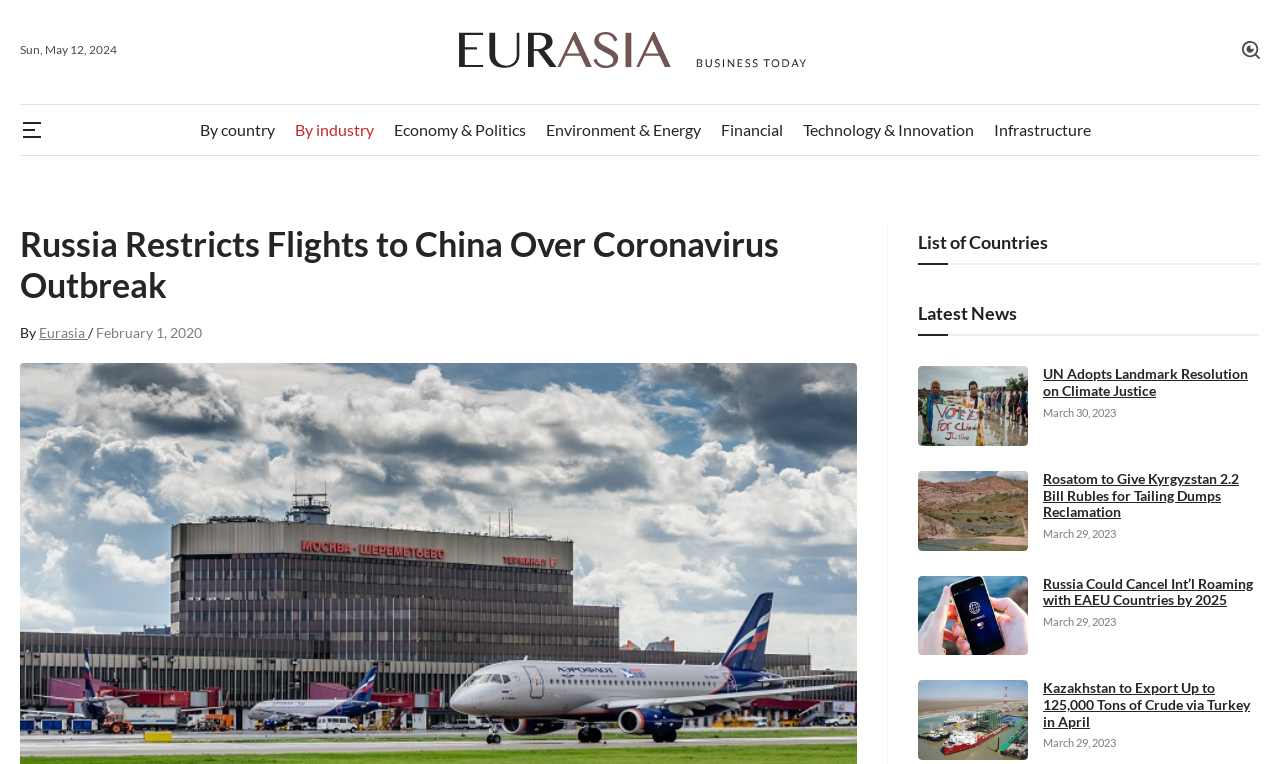Find the bounding box coordinates of the element you need to click on to perform this action: 'Browse the 'Latest News' section'. The coordinates should be represented by four float values between 0 and 1, in the format [left, top, right, bottom].

[0.717, 0.386, 0.795, 0.433]